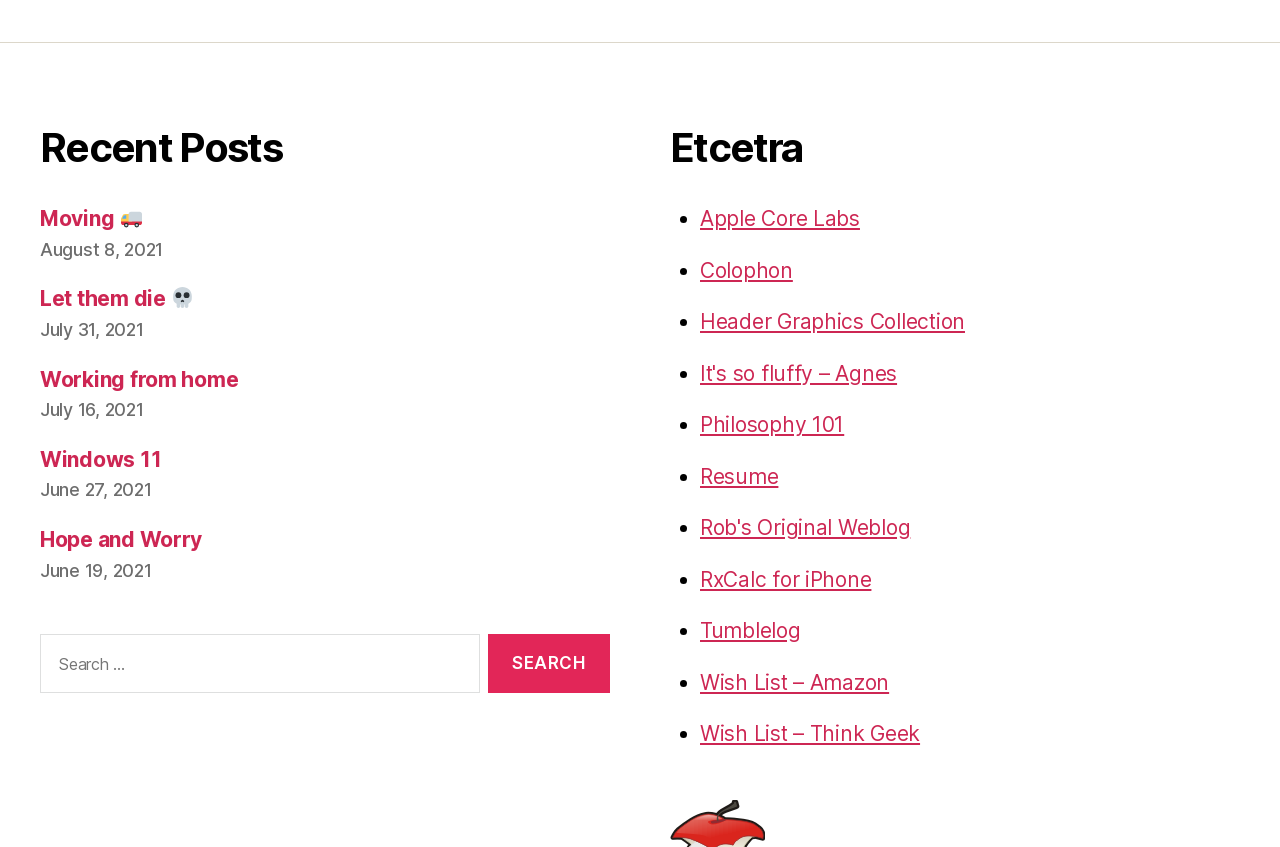What is the purpose of the search box? Based on the screenshot, please respond with a single word or phrase.

To search for content